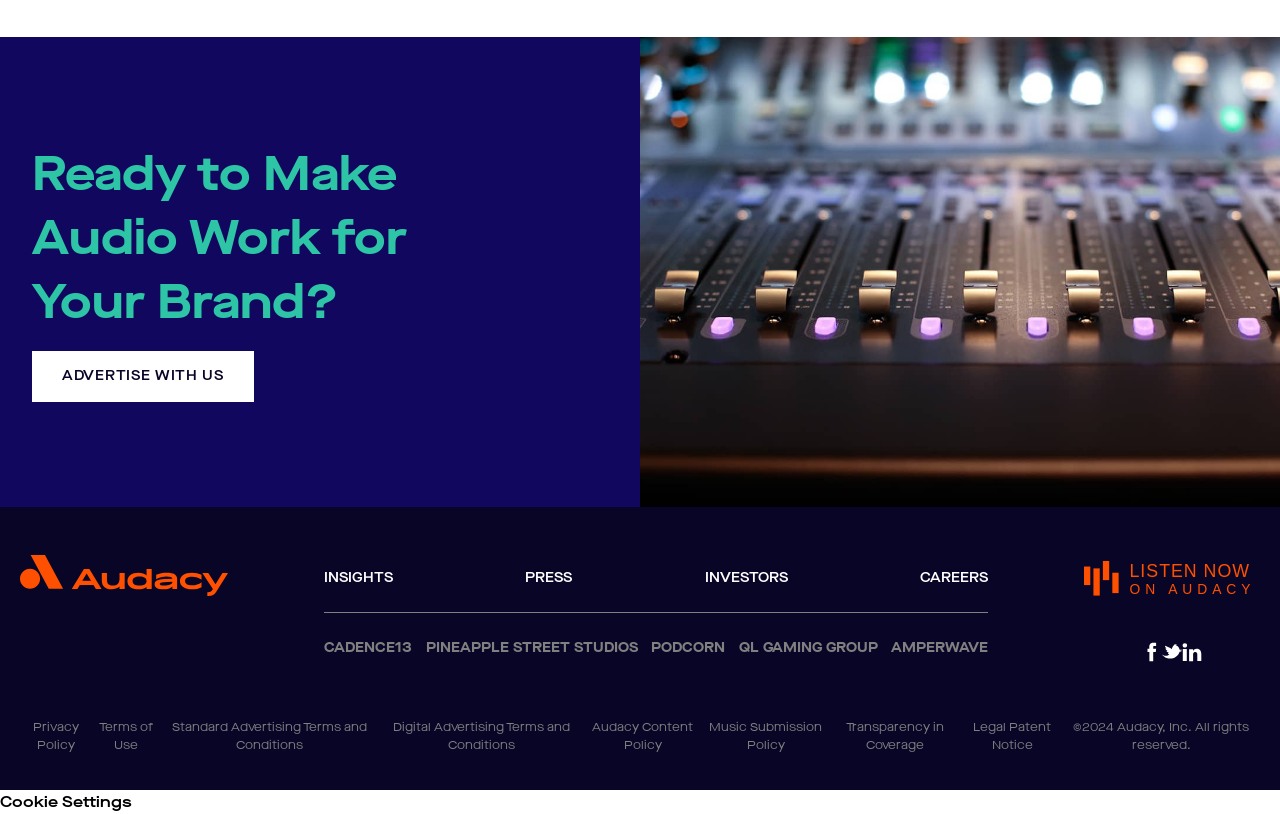From the given element description: "CAREERS", find the bounding box for the UI element. Provide the coordinates as four float numbers between 0 and 1, in the order [left, top, right, bottom].

[0.719, 0.697, 0.772, 0.723]